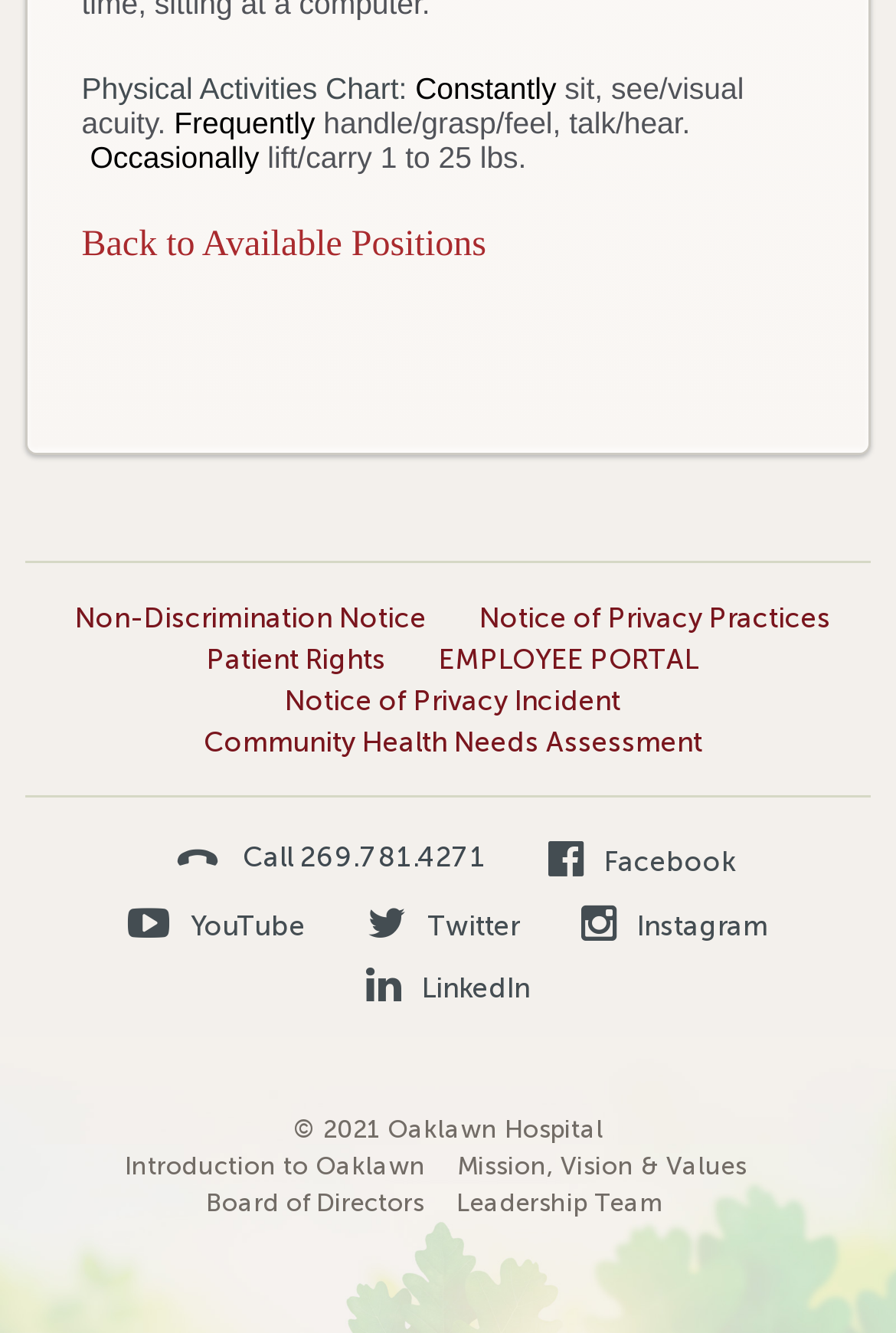Examine the image carefully and respond to the question with a detailed answer: 
What is the name of the hospital?

I found the name of the hospital by looking at the static text at the bottom of the page, which says '© 2021 Oaklawn Hospital'.